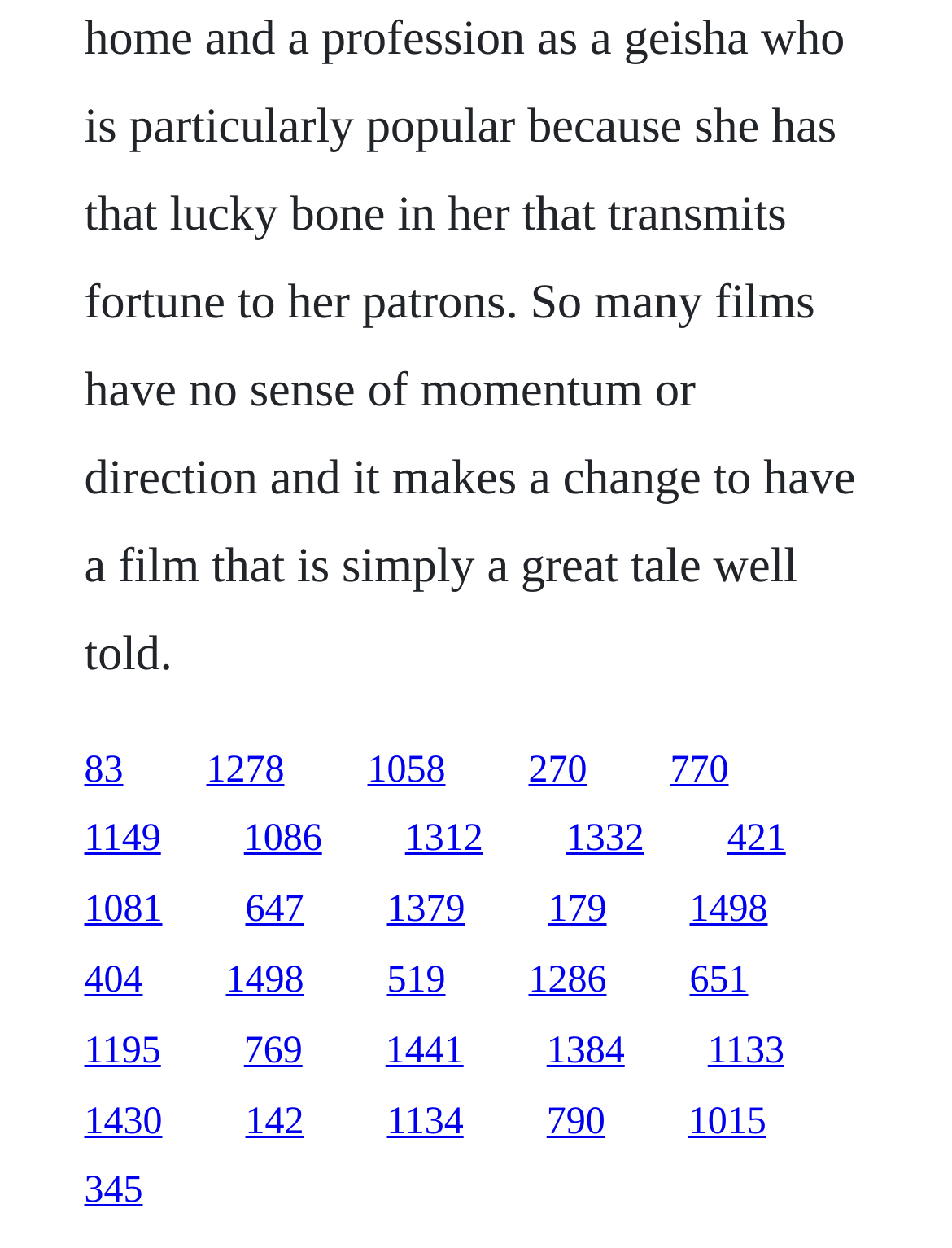Indicate the bounding box coordinates of the element that needs to be clicked to satisfy the following instruction: "access the twenty-first link". The coordinates should be four float numbers between 0 and 1, i.e., [left, top, right, bottom].

[0.088, 0.769, 0.15, 0.802]